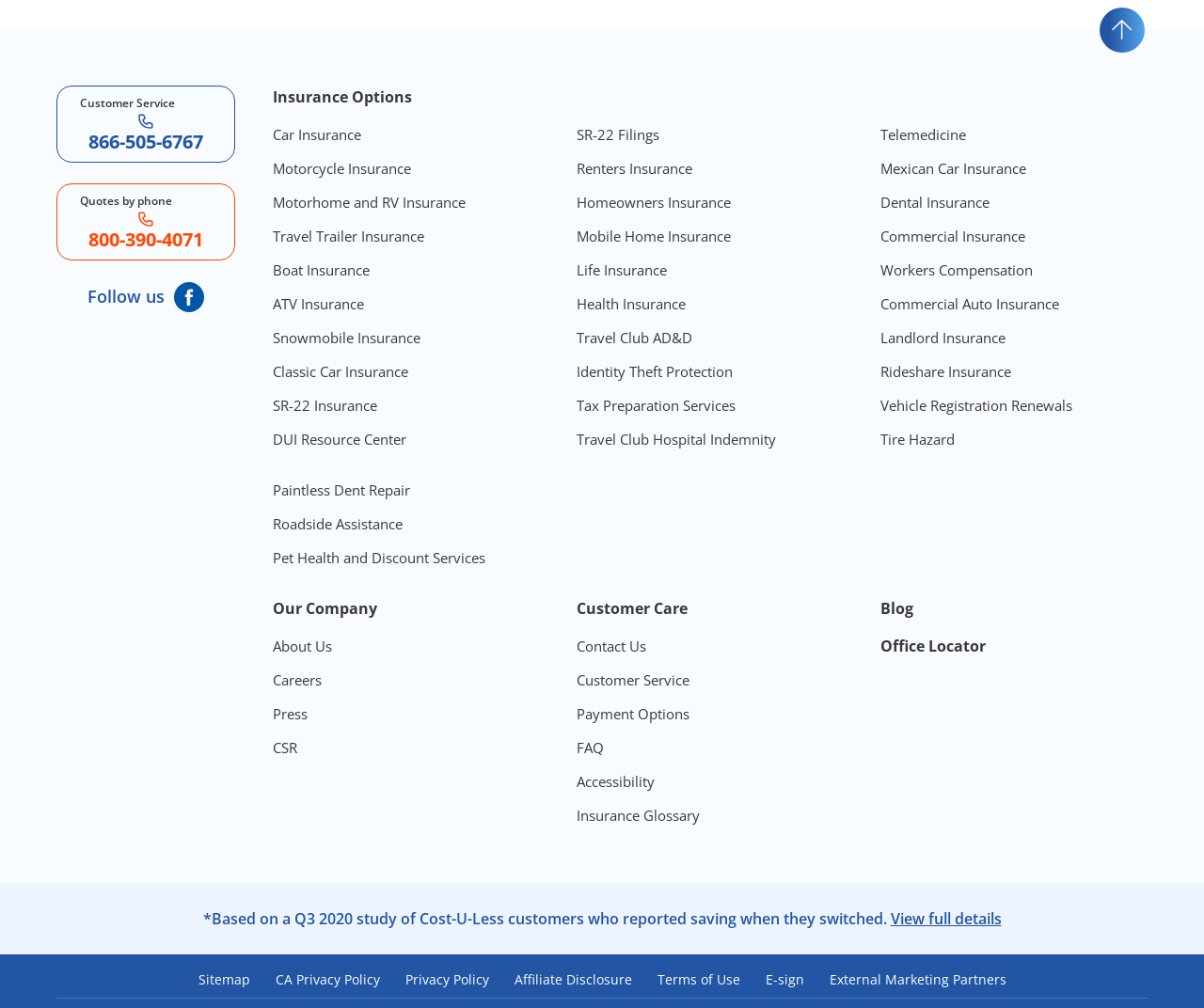Pinpoint the bounding box coordinates of the clickable element to carry out the following instruction: "View full details."

[0.739, 0.901, 0.832, 0.922]